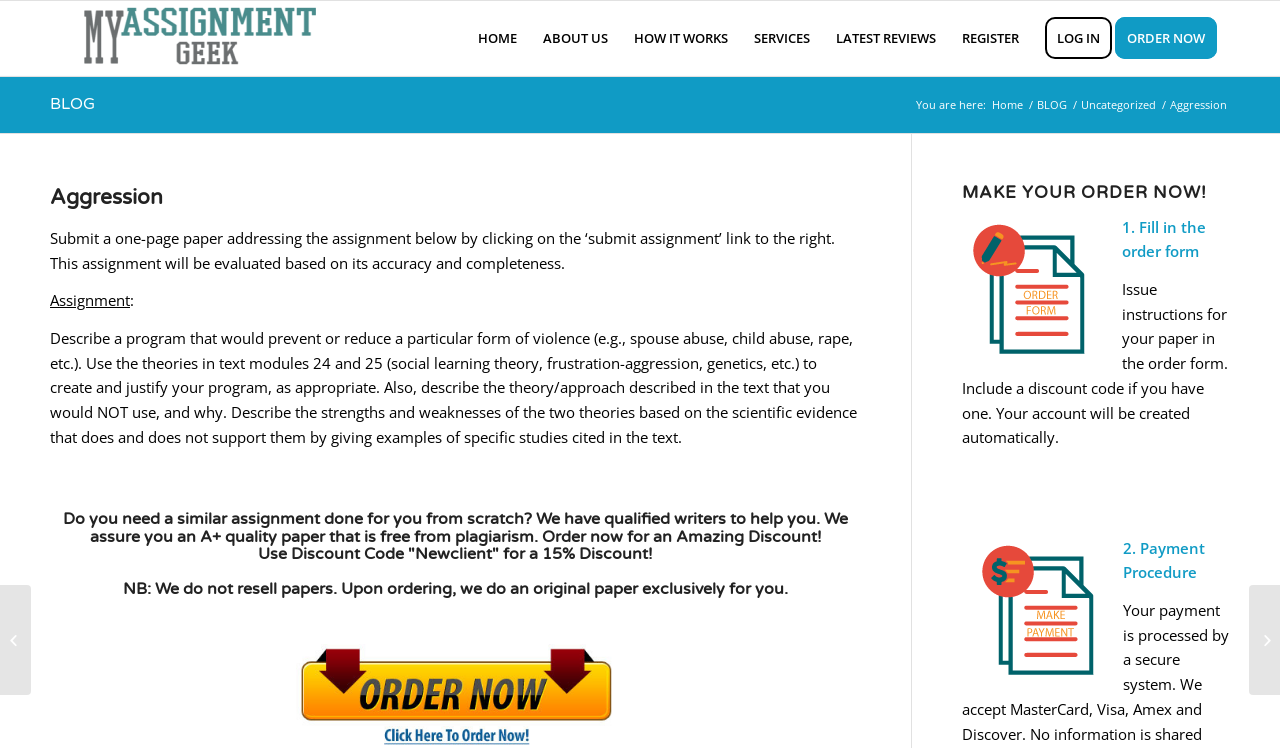Locate the bounding box coordinates of the segment that needs to be clicked to meet this instruction: "Click on the 'MAKE YOUR ORDER NOW!' button".

[0.752, 0.246, 0.961, 0.27]